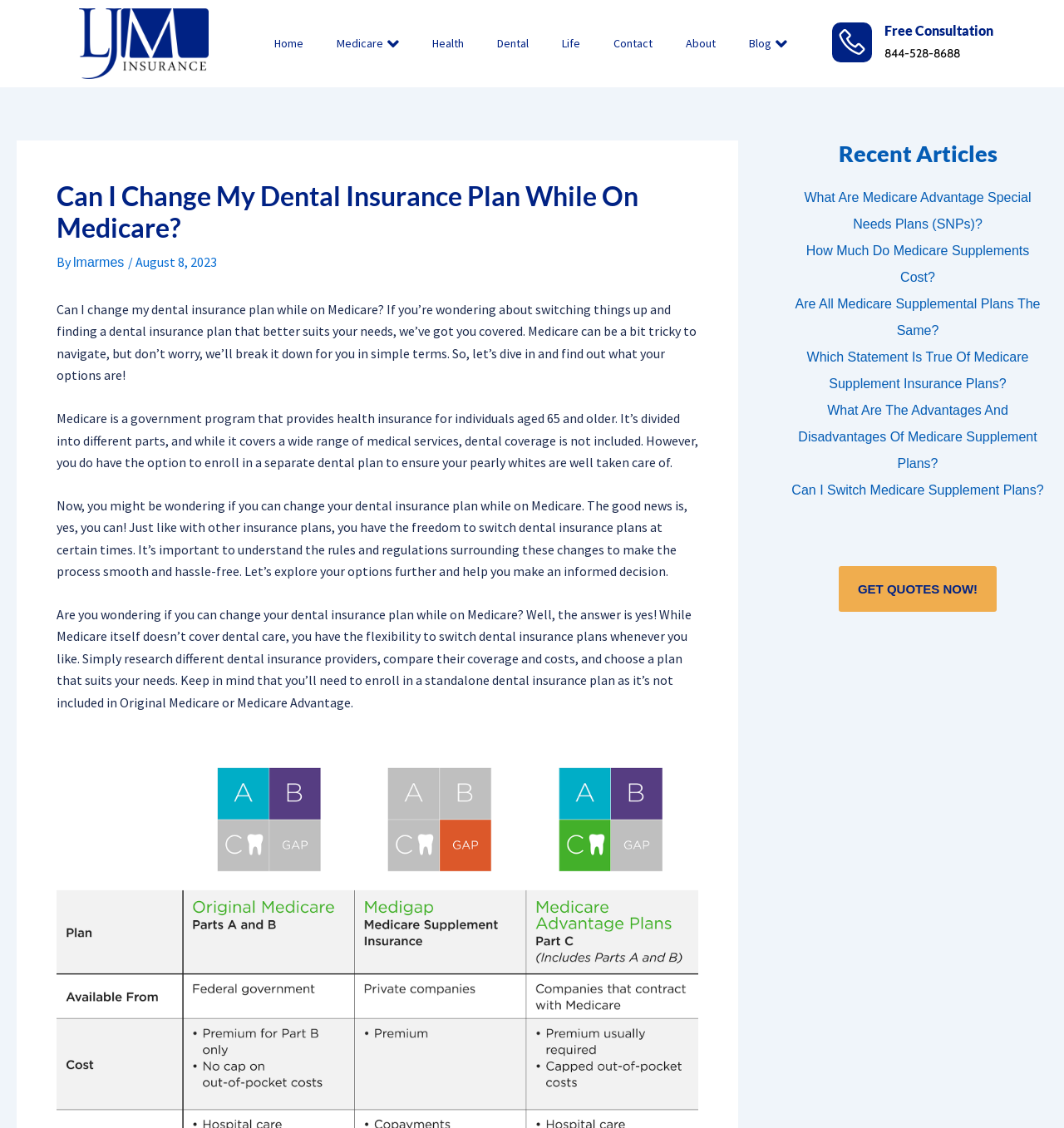Please answer the following query using a single word or phrase: 
Who wrote the article 'Can I Change My Dental Insurance Plan While On Medicare?'?

lmarmes